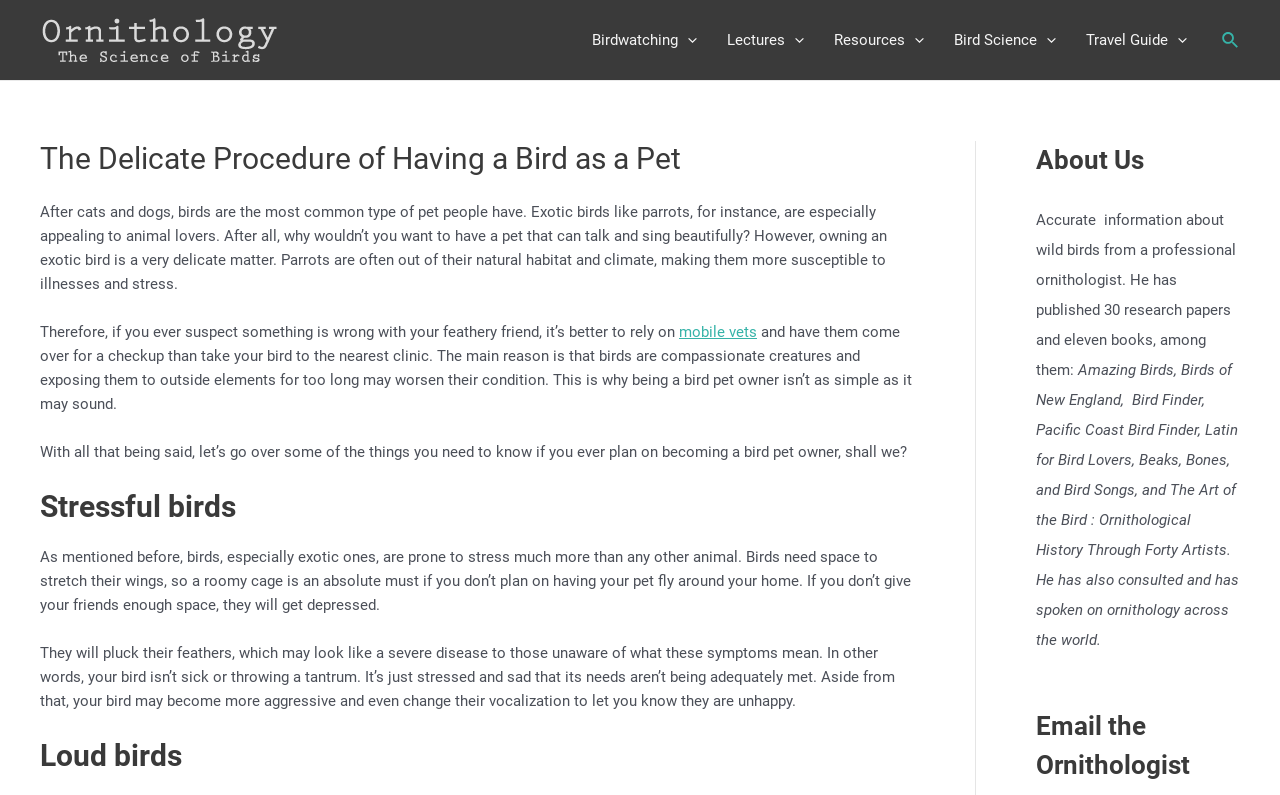What is the profession of the author mentioned on the webpage?
Please use the image to deliver a detailed and complete answer.

The webpage mentions that the author is a professional ornithologist who has published 30 research papers and eleven books. This information is stated in the 'About Us' section.